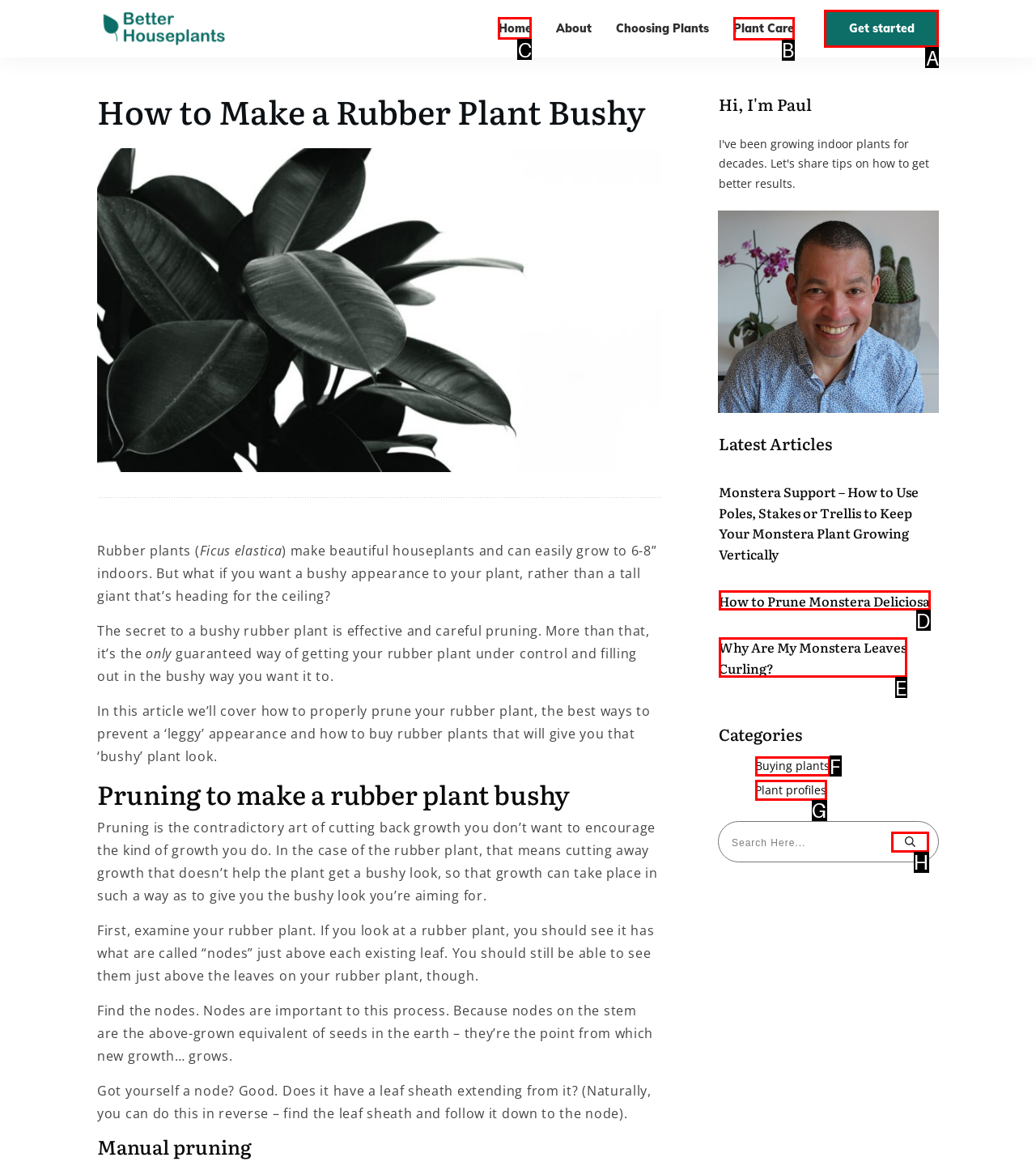Tell me which one HTML element I should click to complete the following task: Click on the 'Home' link Answer with the option's letter from the given choices directly.

C